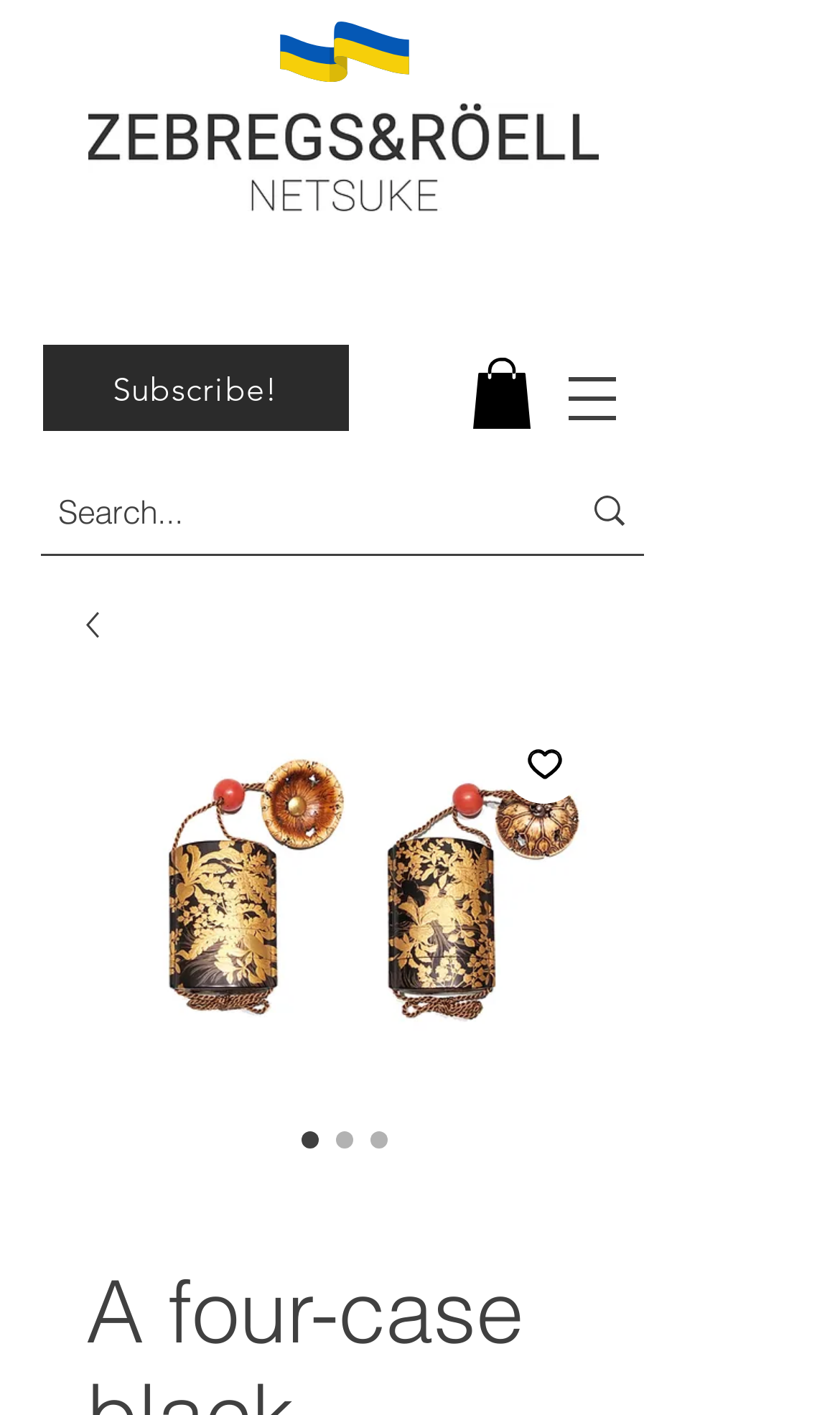Identify the bounding box coordinates for the UI element described as: "parent_node: Subscribe! aria-label="Open navigation menu"".

[0.641, 0.244, 0.769, 0.32]